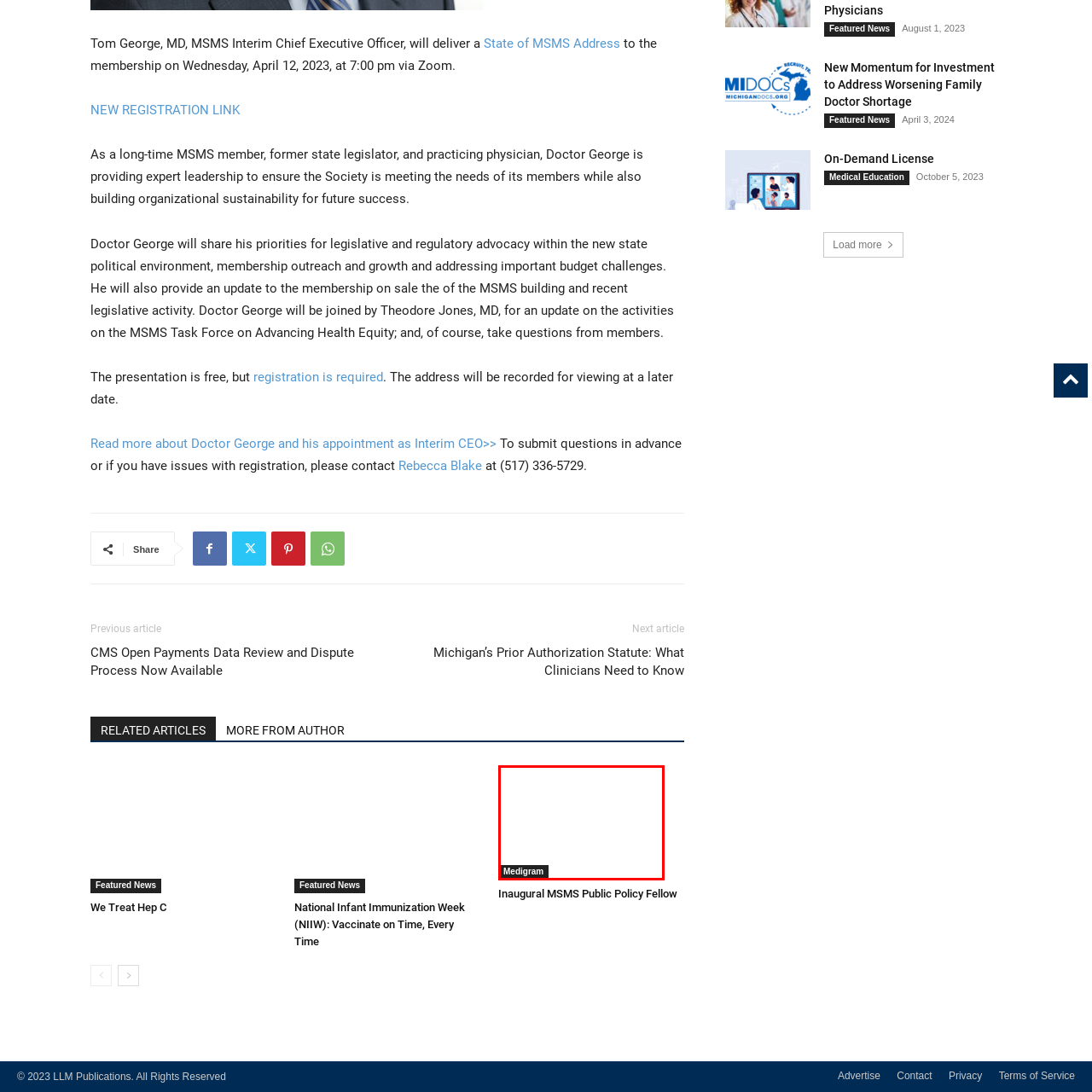What is the purpose of the visual representation below the logo?
Review the image area surrounded by the red bounding box and give a detailed answer to the question.

The visual representation below the logo is associated with the content, suggesting that it plays a role in indicating the type of healthcare-related communications or medical news and updates that the webpage provides.